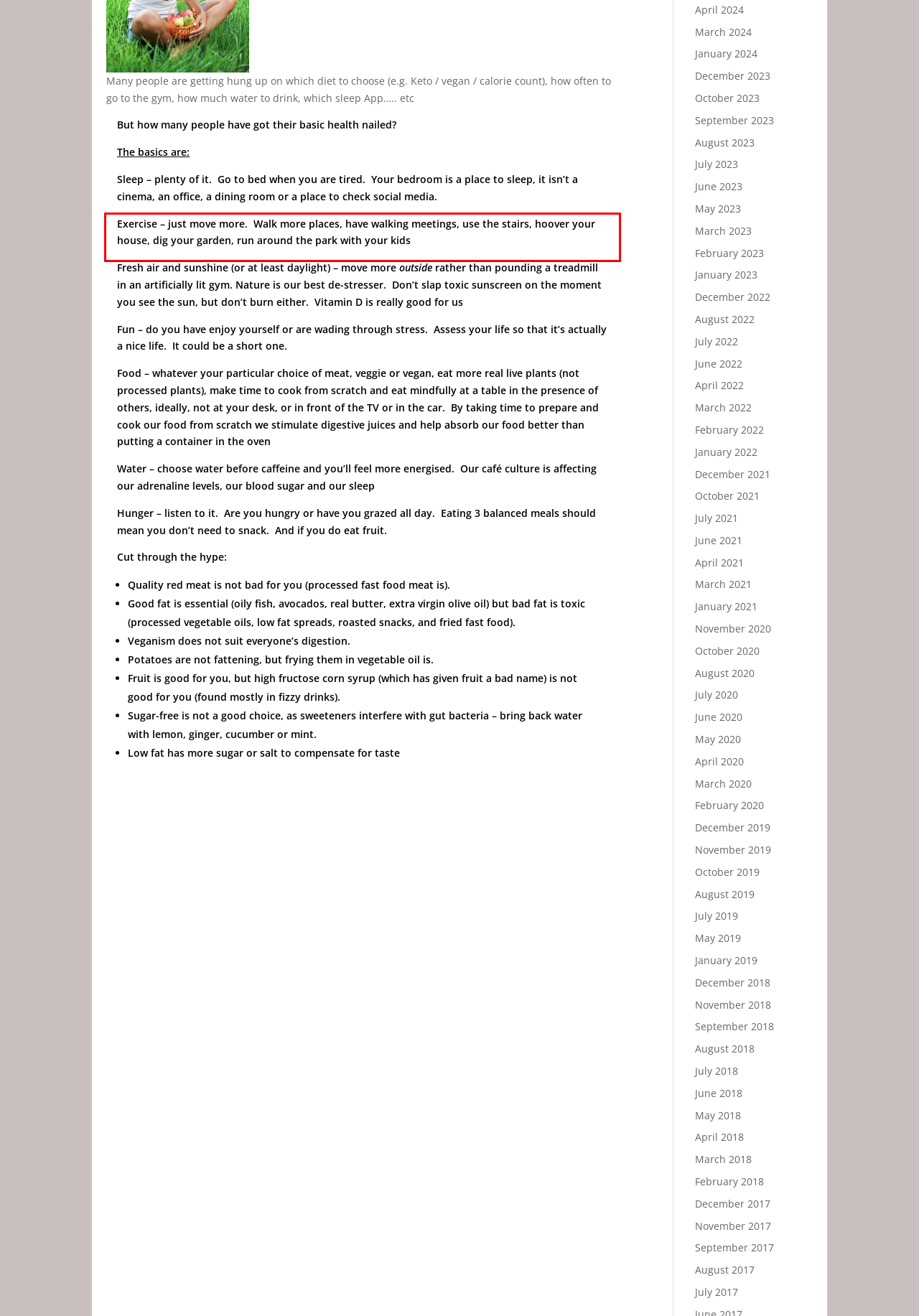Examine the webpage screenshot and use OCR to obtain the text inside the red bounding box.

Exercise – just move more. Walk more places, have walking meetings, use the stairs, hoover your house, dig your garden, run around the park with your kids